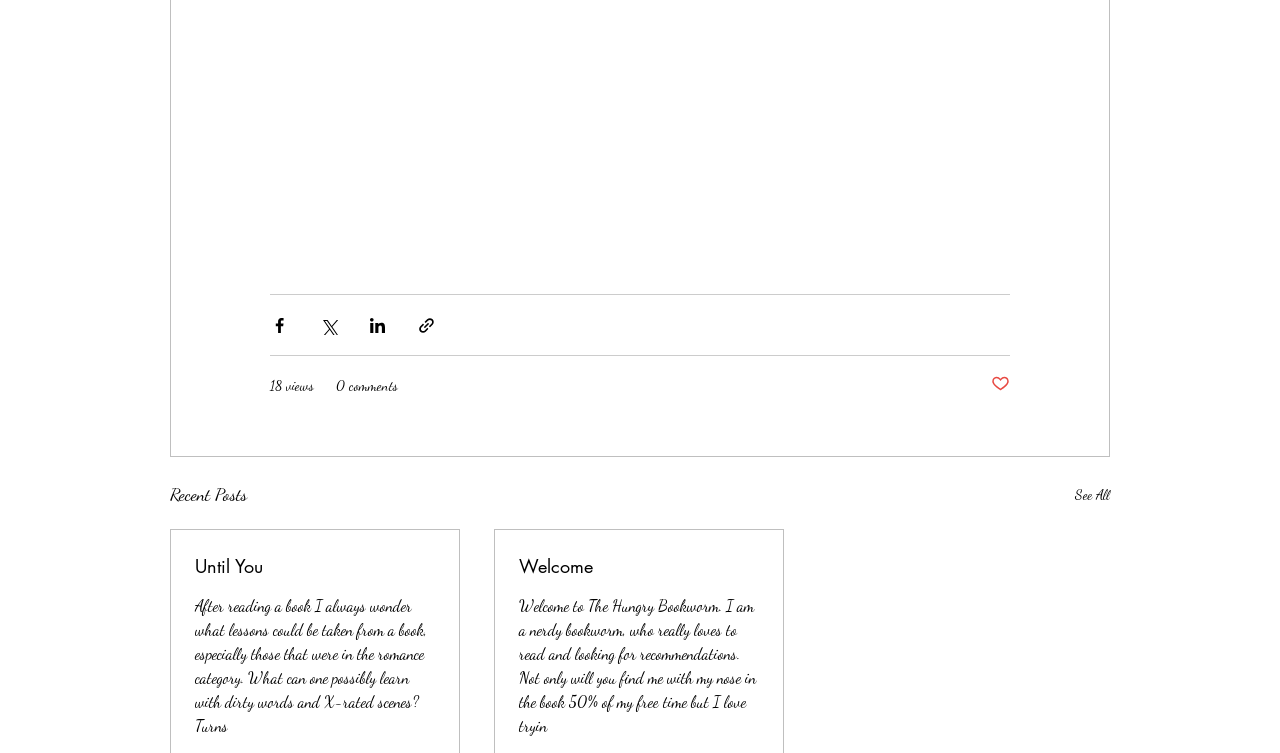Locate the bounding box coordinates of the clickable region necessary to complete the following instruction: "Like the post". Provide the coordinates in the format of four float numbers between 0 and 1, i.e., [left, top, right, bottom].

[0.774, 0.497, 0.789, 0.526]